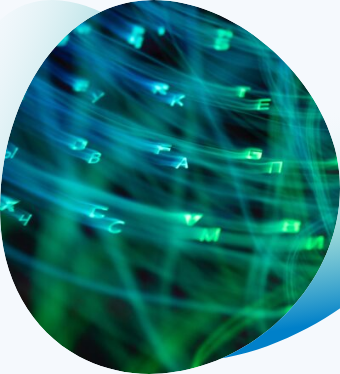Write a descriptive caption for the image, covering all notable aspects.

The image depicts a dynamic and abstract representation of data communication, featuring glowing letters that appear to float amidst swirling lines of light in shades of blue and green. This visual evokes a sense of digital processes and technology, potentially relating to themes of innovation and sustainability in industrial applications. It aligns with the overarching topic of the Sussic project, which focuses on the development of silicon carbide nanofiltration membranes aimed at efficiently treating challenging industrial streams. The interplay of light and movement symbolizes the flow of information and energy, mirroring the project's goal of enhancing circularity in industrial practices for a more sustainable future.